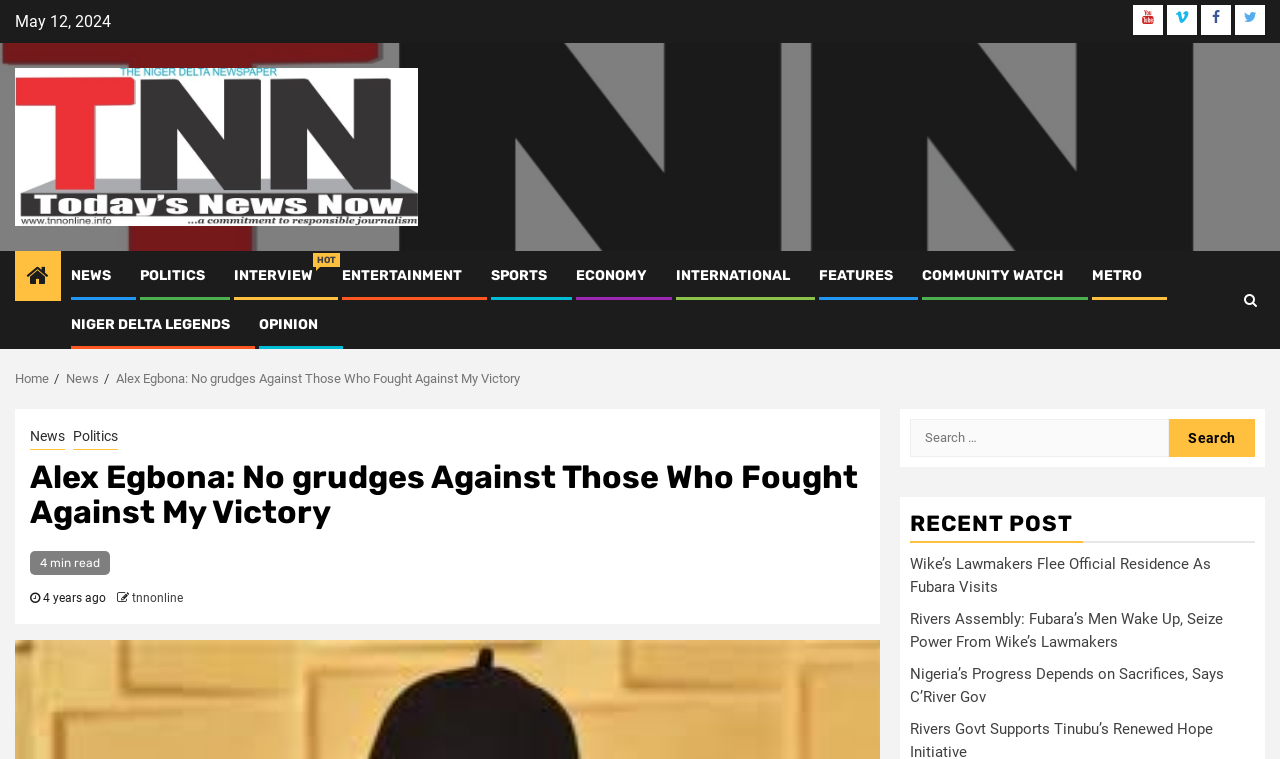Could you determine the bounding box coordinates of the clickable element to complete the instruction: "Click on the Youtube link"? Provide the coordinates as four float numbers between 0 and 1, i.e., [left, top, right, bottom].

[0.885, 0.007, 0.909, 0.046]